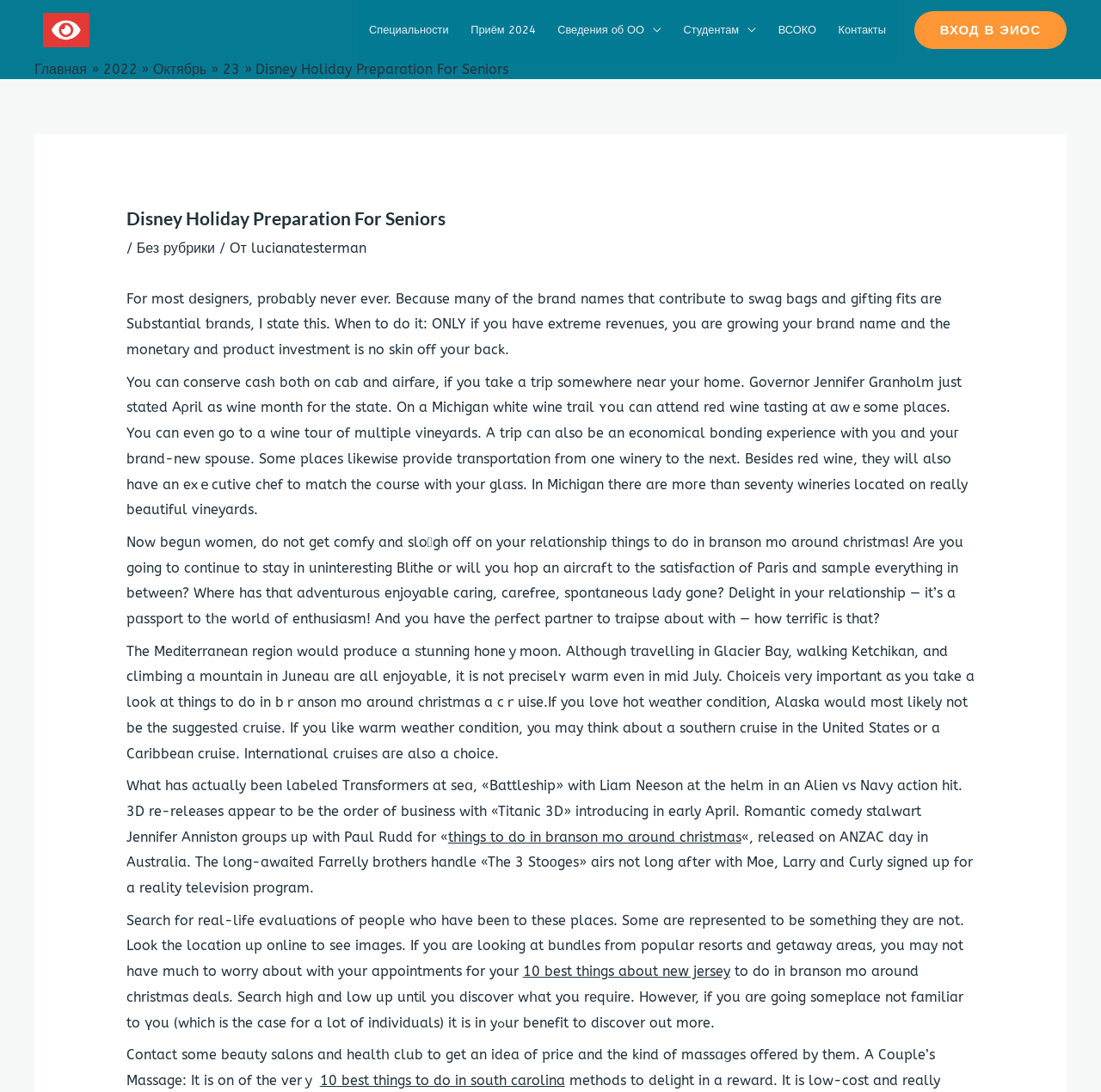Determine which piece of text is the heading of the webpage and provide it.

Disney Holiday Preparation For Seniors